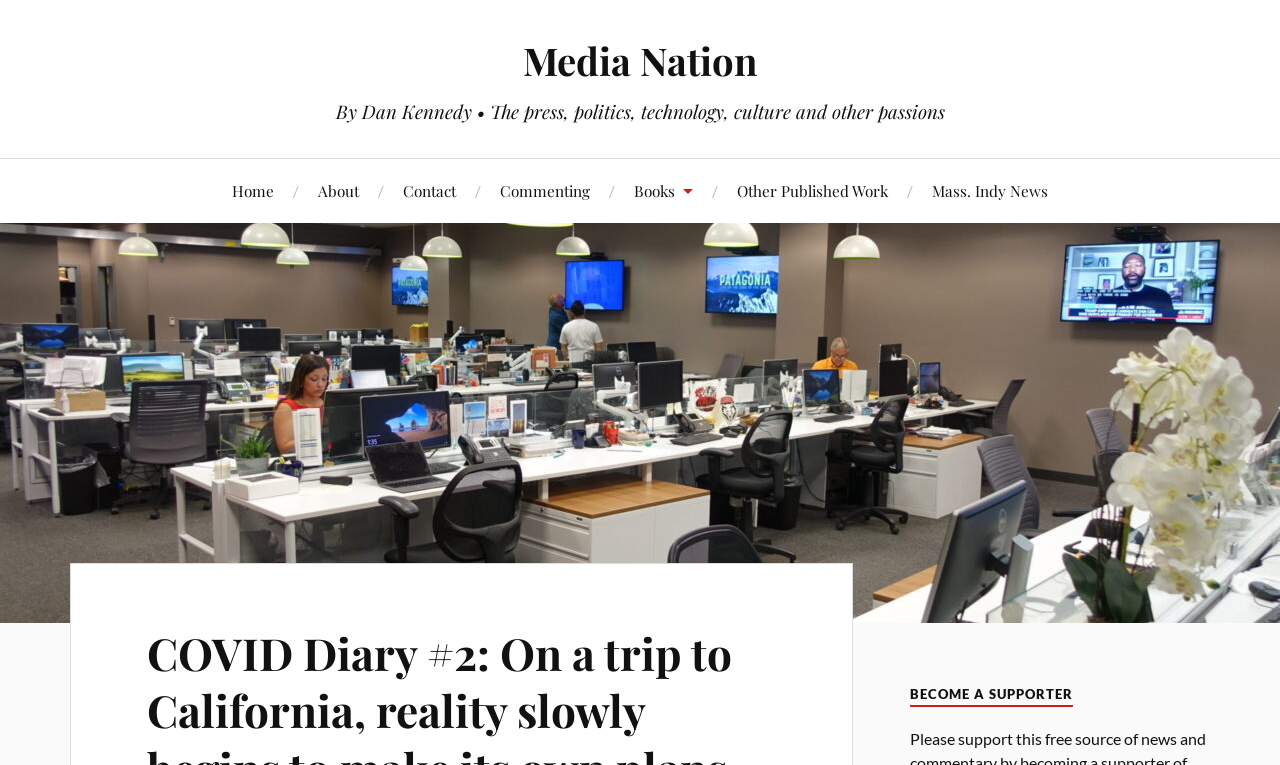What is the purpose of the figure? Analyze the screenshot and reply with just one word or a short phrase.

Unknown